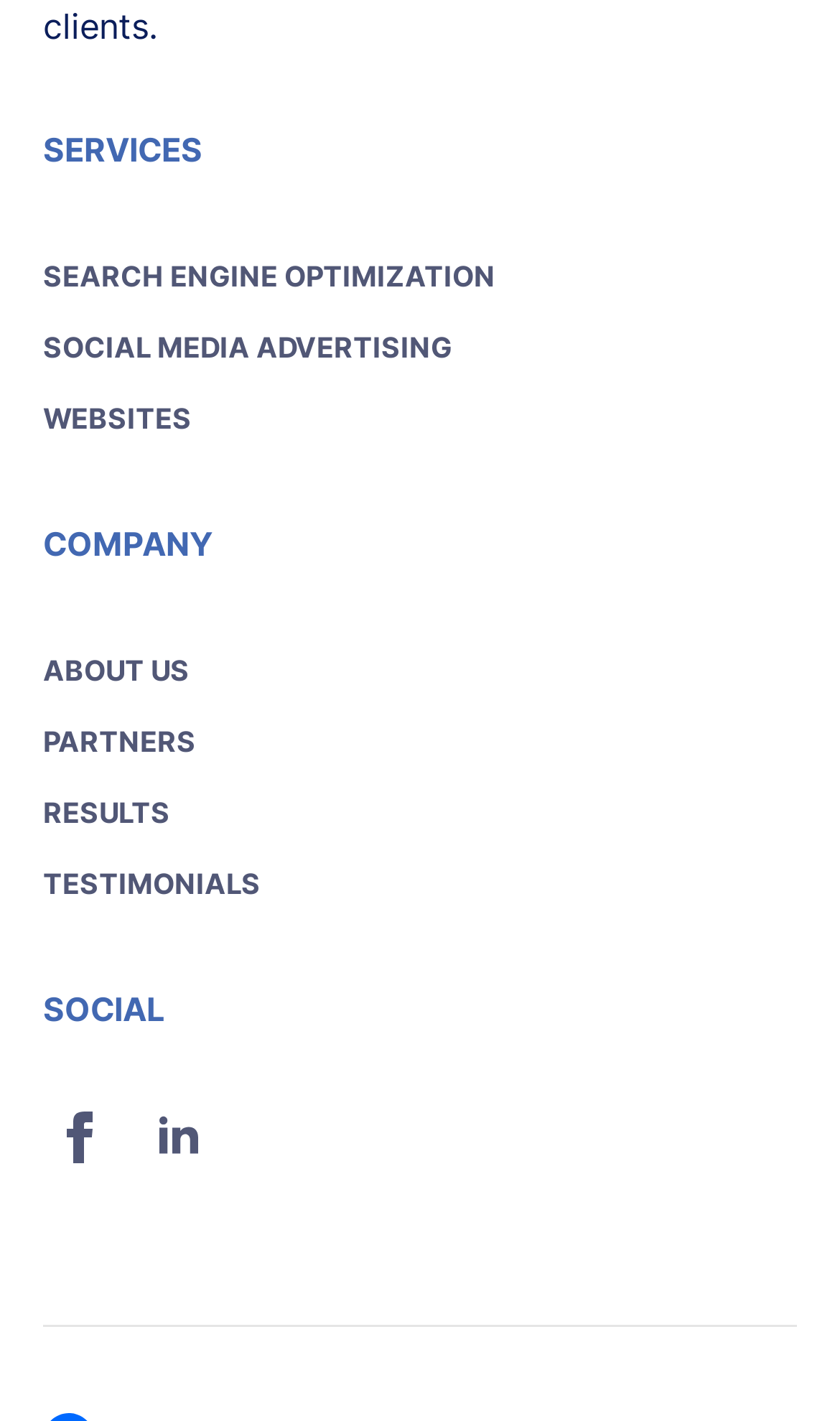What is the last link under the 'COMPANY' section?
Can you provide an in-depth and detailed response to the question?

By examining the links under the 'COMPANY' section, we can see that the last link is 'TESTIMONIALS', which is located at the bottom of the section.